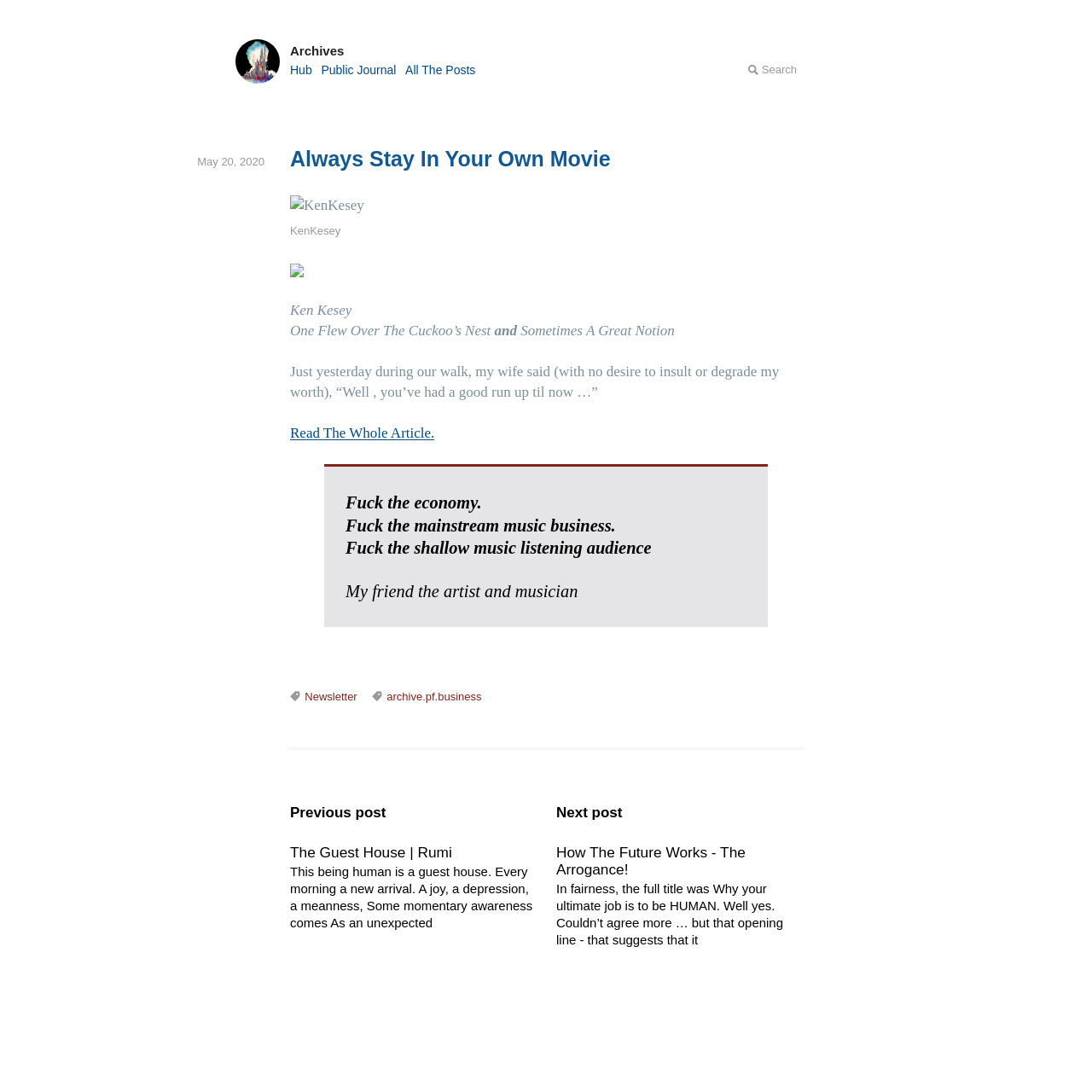Find and indicate the bounding box coordinates of the region you should select to follow the given instruction: "view previous post".

[0.266, 0.698, 0.491, 0.853]